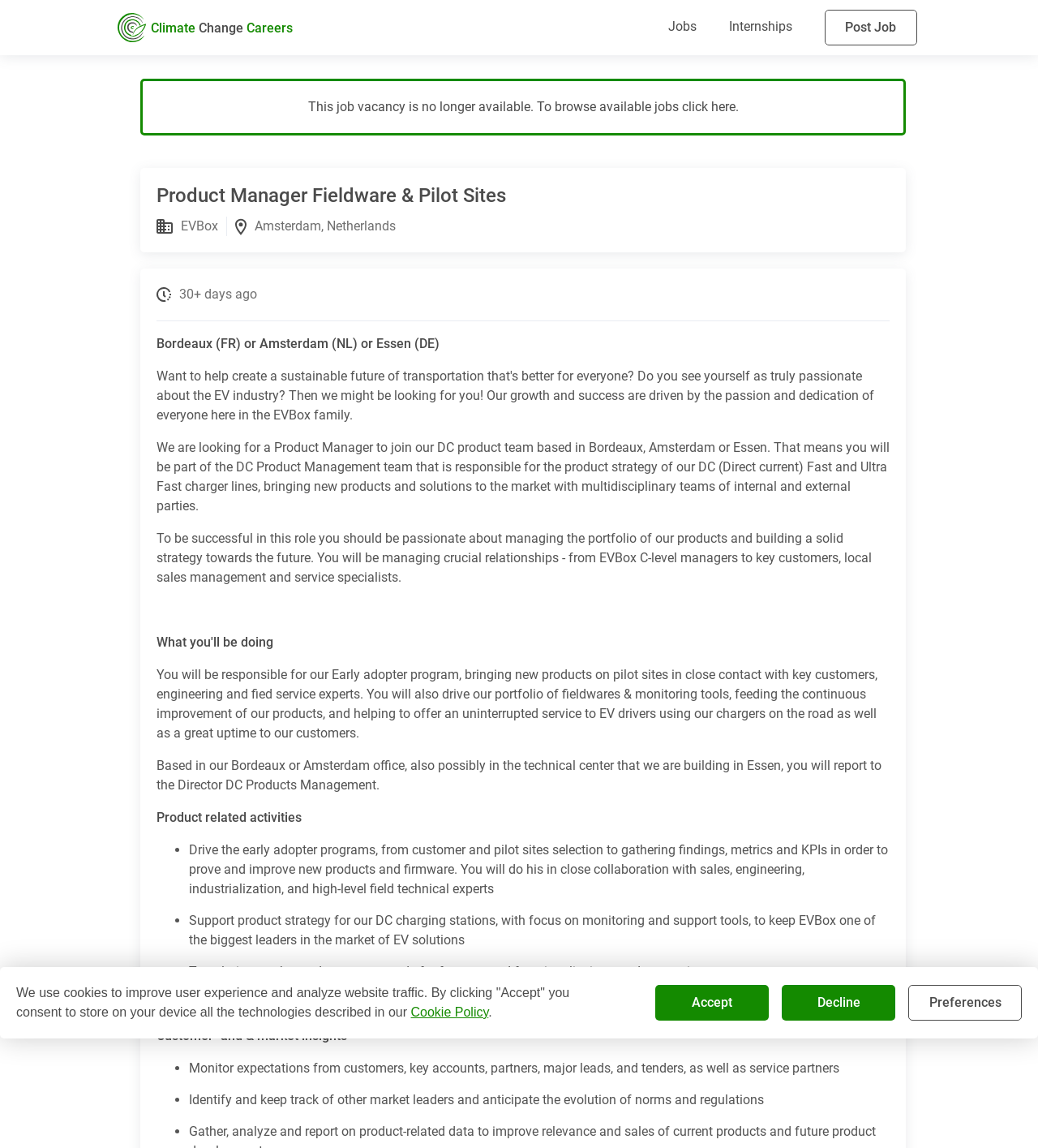Pinpoint the bounding box coordinates of the element to be clicked to execute the instruction: "View job details in Amsterdam, Netherlands".

[0.245, 0.19, 0.381, 0.204]